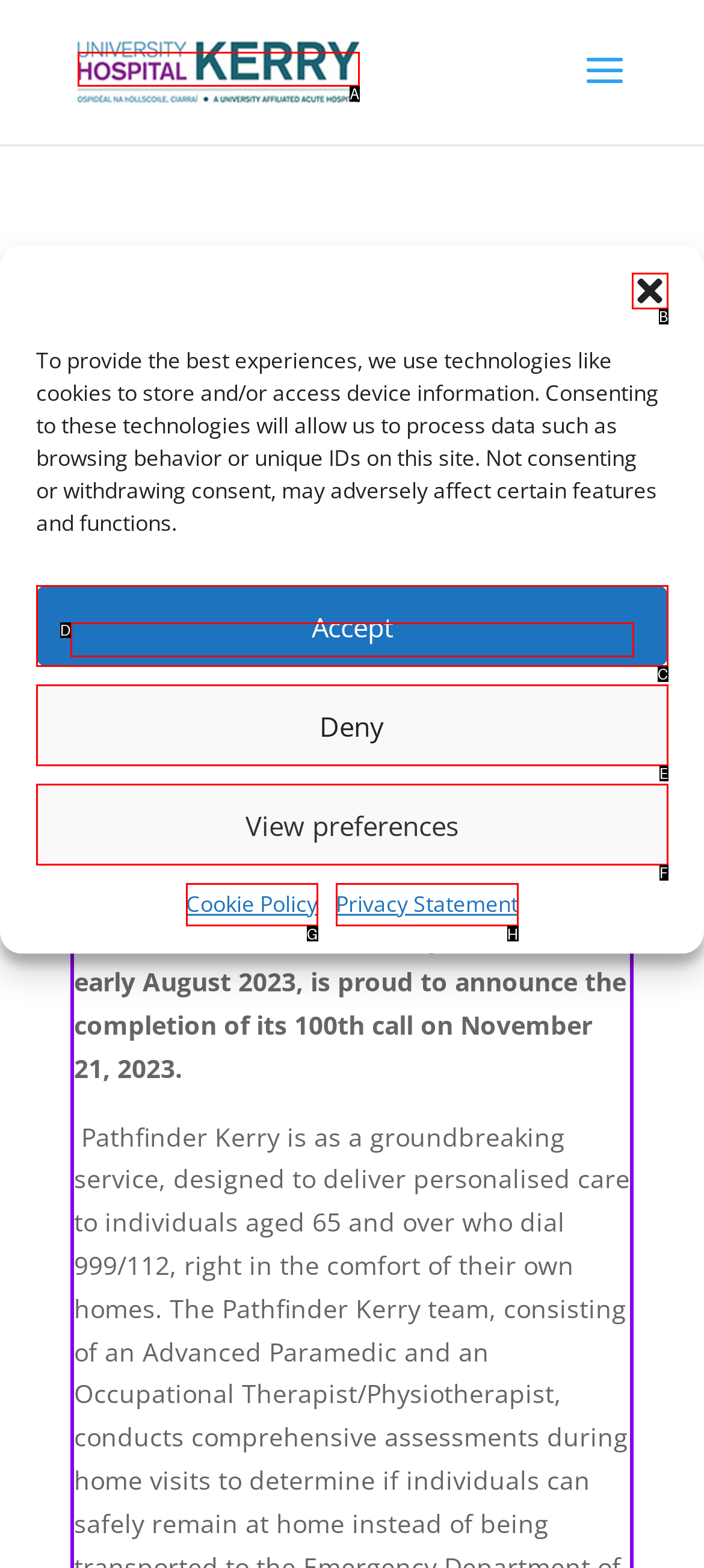Pick the option that best fits the description: alt="UNIVERSITY HOSPITAL KERRY". Reply with the letter of the matching option directly.

A